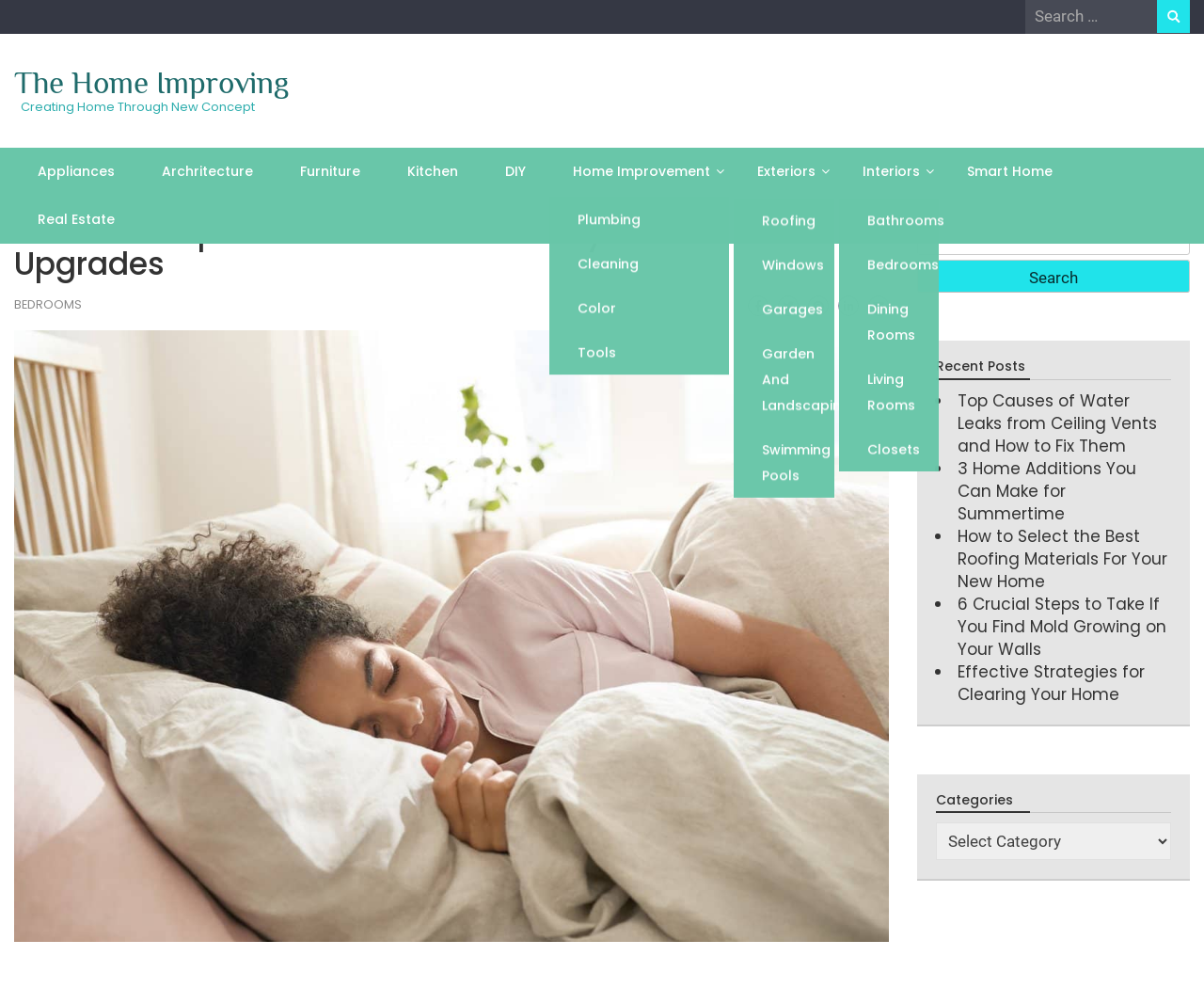Refer to the screenshot and answer the following question in detail:
What is the purpose of the figure at the bottom of the webpage?

The figure at the bottom of the webpage is an image that illustrates the concept of smart home upgrades, likely related to the topic of sleeping better with these upgrades. The image is accompanied by a heading 'How To Sleep Better With These 5 Easy Smart Home Upgrades'.